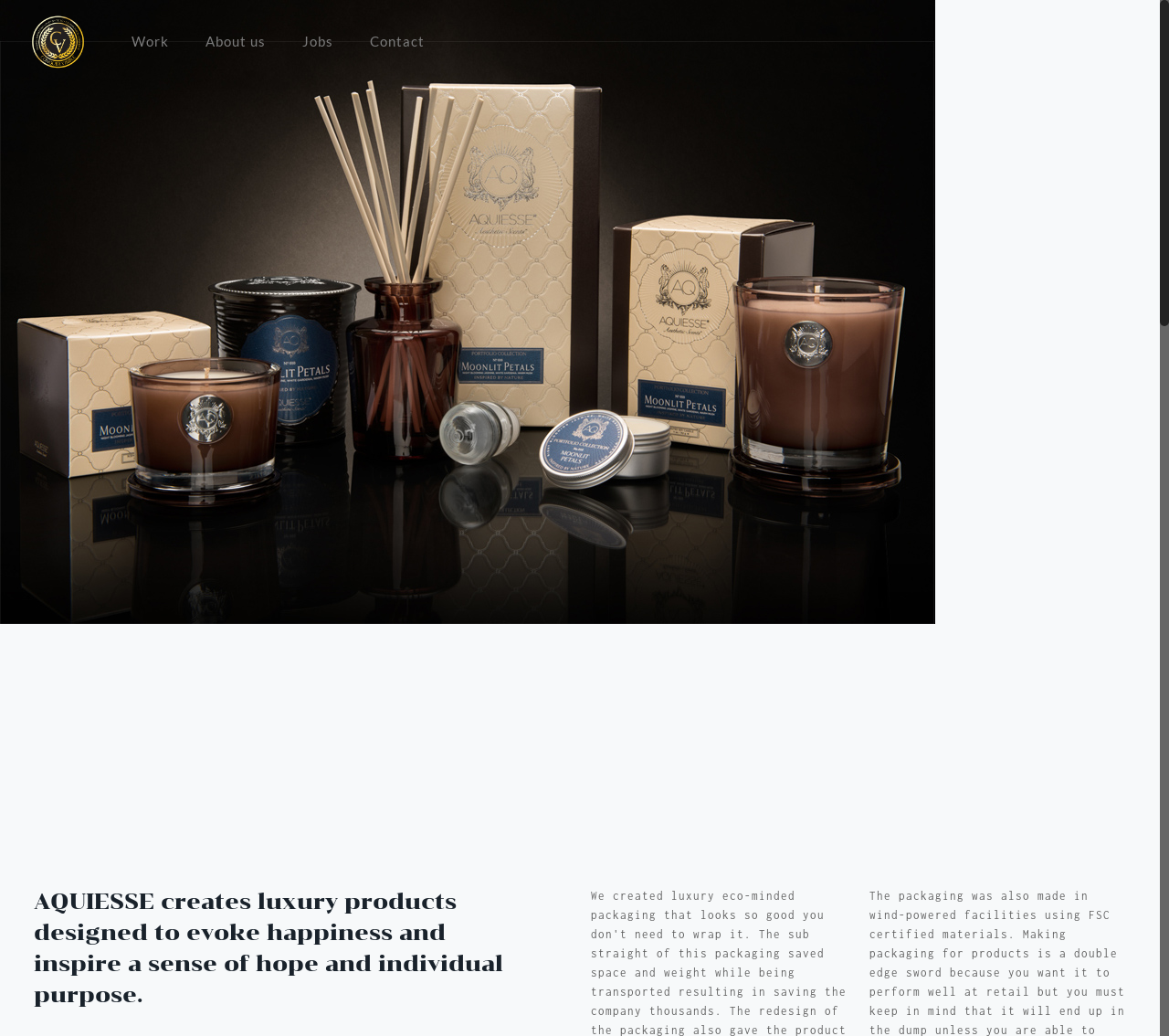Give a one-word or short phrase answer to this question: 
What is the company name?

Aquiesse